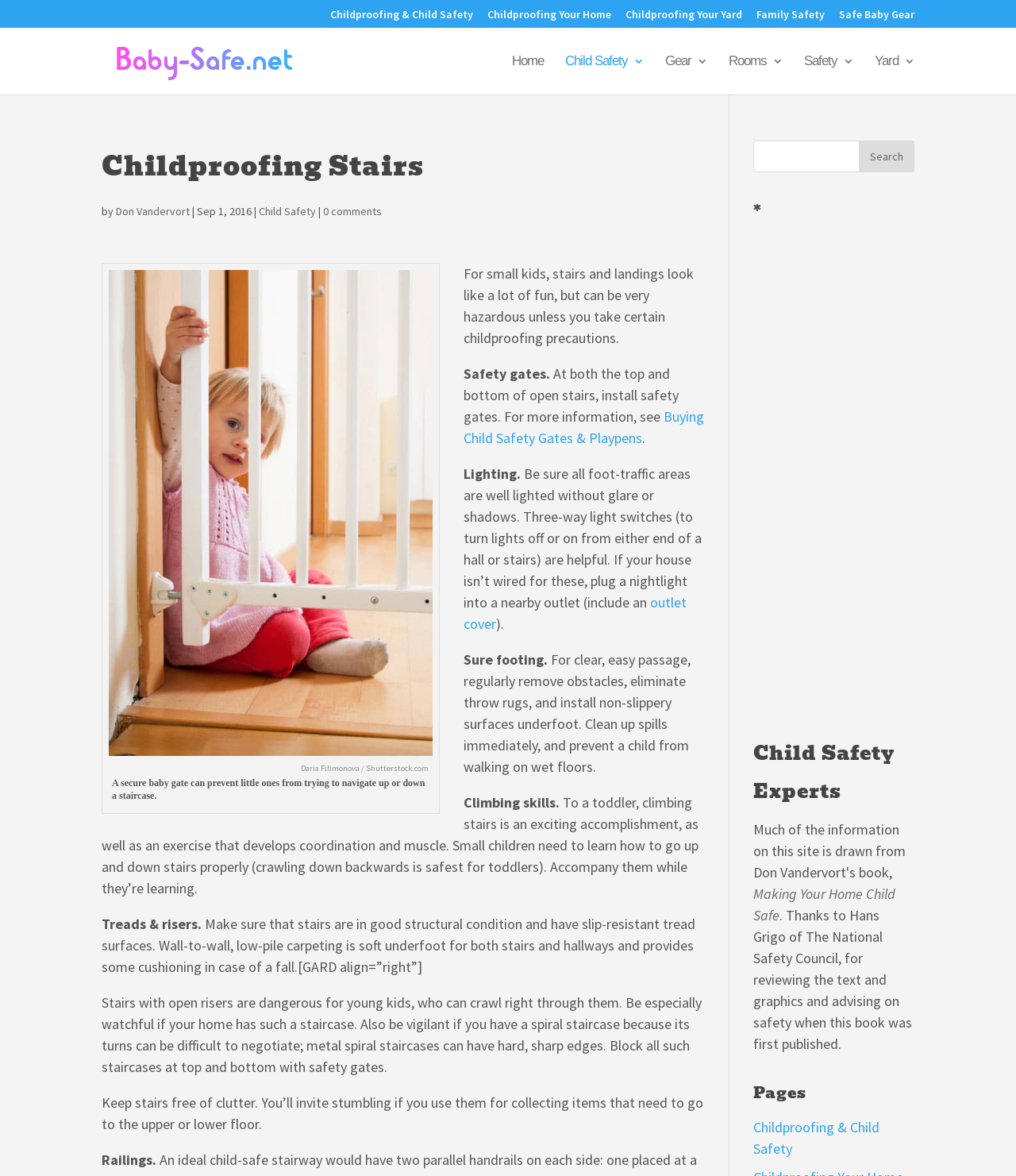Who is the author of the article?
Answer with a single word or phrase by referring to the visual content.

Don Vandervort